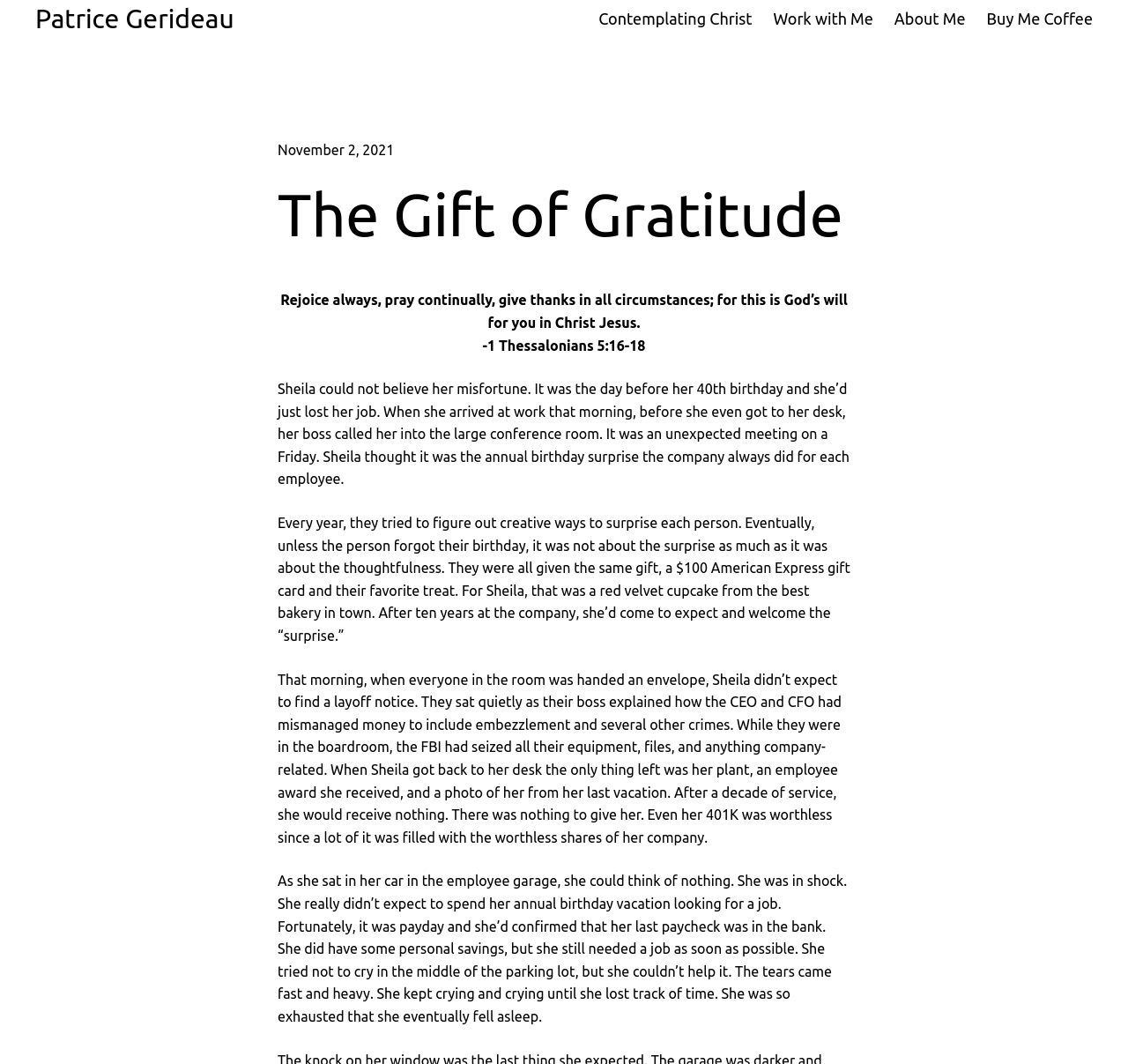Present a detailed account of what is displayed on the webpage.

The webpage is titled "The Gift of Gratitude - Patrice Gerideau" and has a prominent header navigation section at the top right corner, containing four links: "Contemplating Christ", "Work with Me", "About Me", and "Buy Me Coffee". Below the navigation section, there is a time element displaying the date "November 2, 2021".

The main content of the webpage is divided into sections, with a heading "The Gift of Gratitude" situated at the top. Below the heading, there is a quote from 1 Thessalonians 5:16-18, followed by a series of paragraphs telling a story about a woman named Sheila who loses her job on the day before her 40th birthday. The story is divided into four paragraphs, each describing Sheila's experience of being laid off, her shock and emotional response, and her realization that she needs to find a new job quickly.

The paragraphs are arranged in a vertical sequence, with each paragraph positioned below the previous one, taking up a significant portion of the webpage. The text is the primary focus of the webpage, with no images mentioned. Overall, the webpage appears to be a blog post or an article sharing a personal story and reflection on gratitude.